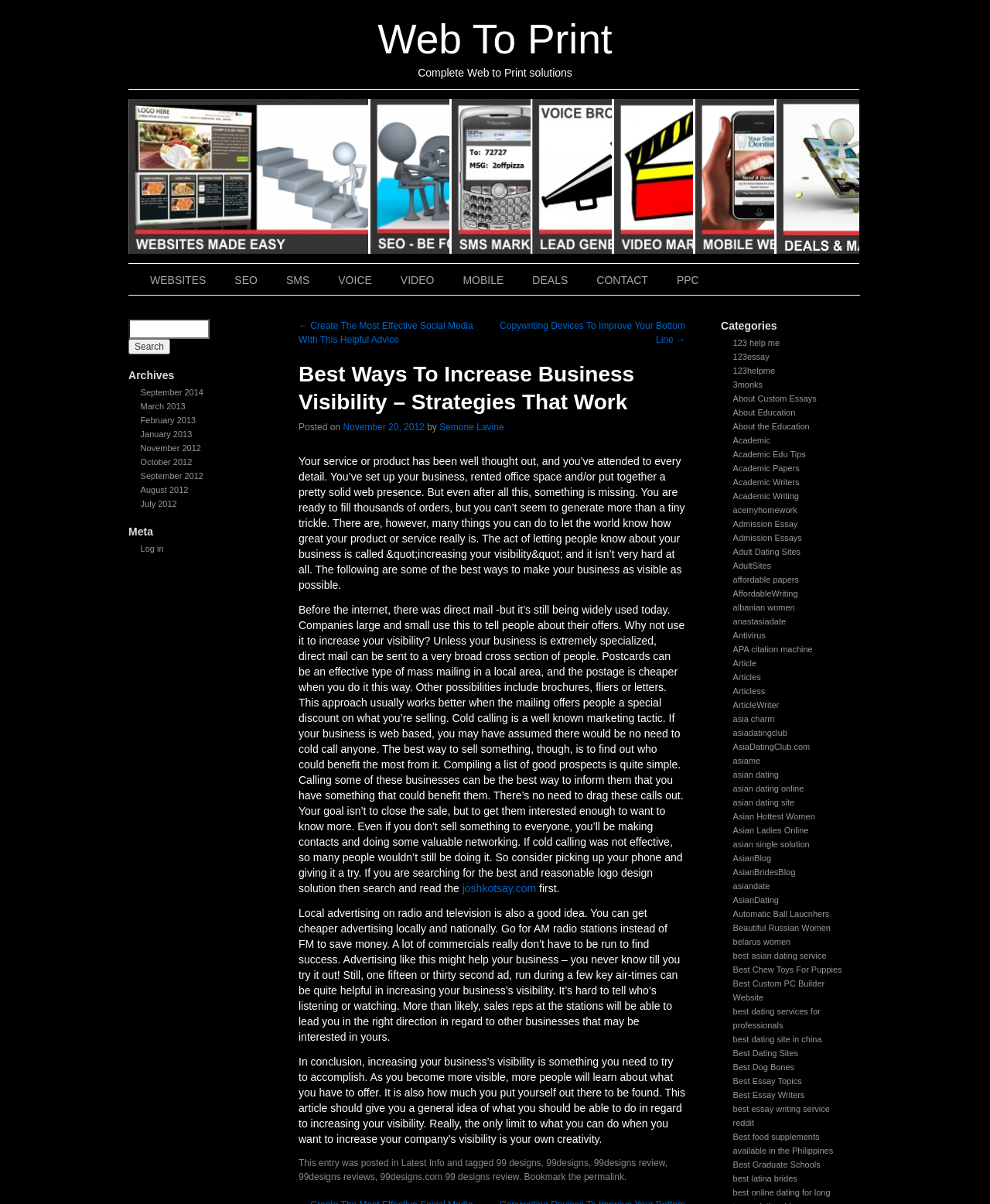What type of services are offered on this webpage?
Please respond to the question thoroughly and include all relevant details.

The webpage mentions 'Complete Web to Print solutions' and has links to various services such as WEBSITES, SEO, SMS, and more, indicating that it offers a range of services related to web development and marketing.